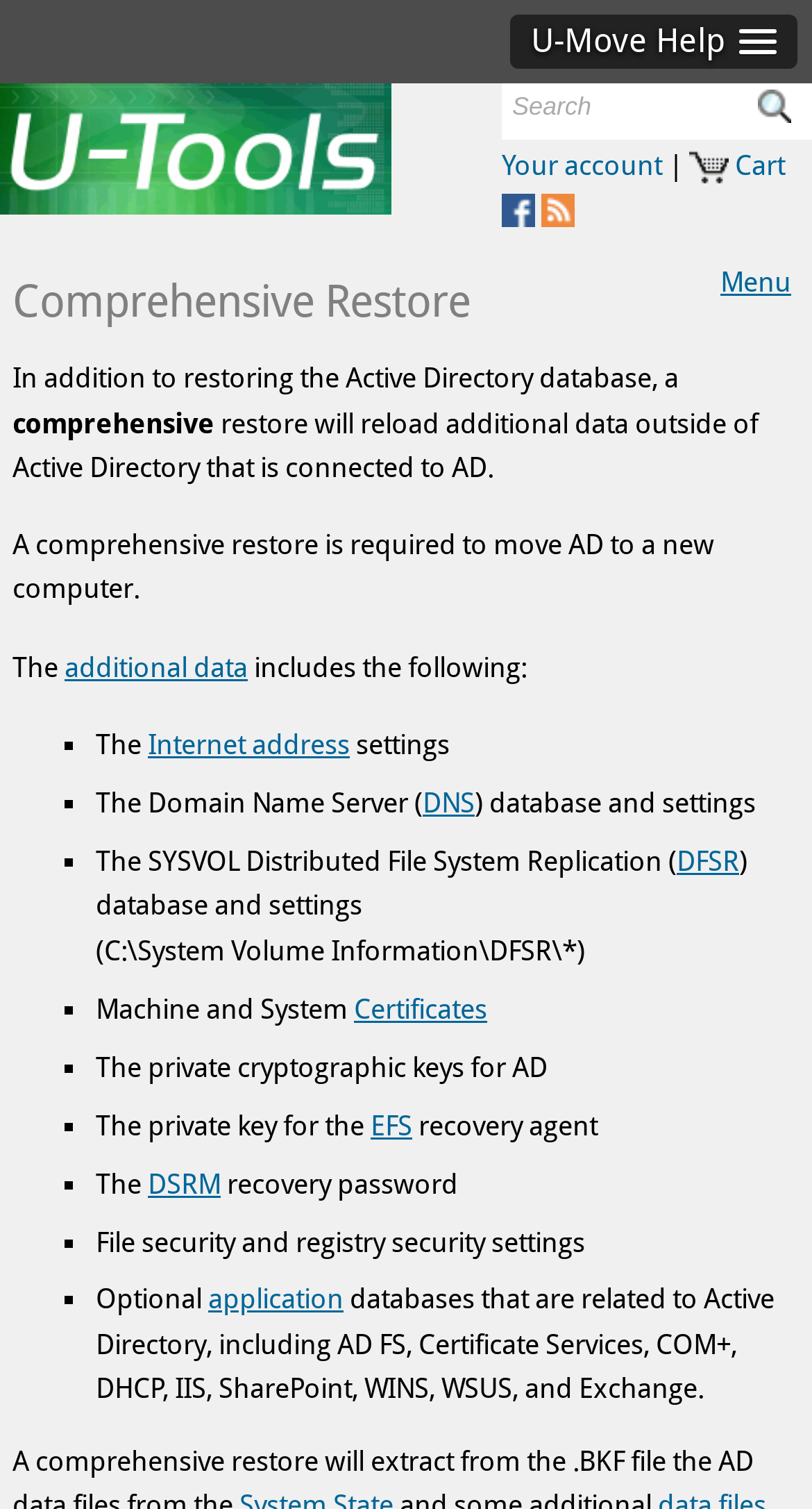Please provide a one-word or short phrase answer to the question:
What is the format of the backup file used in the comprehensive restore?

.BKF